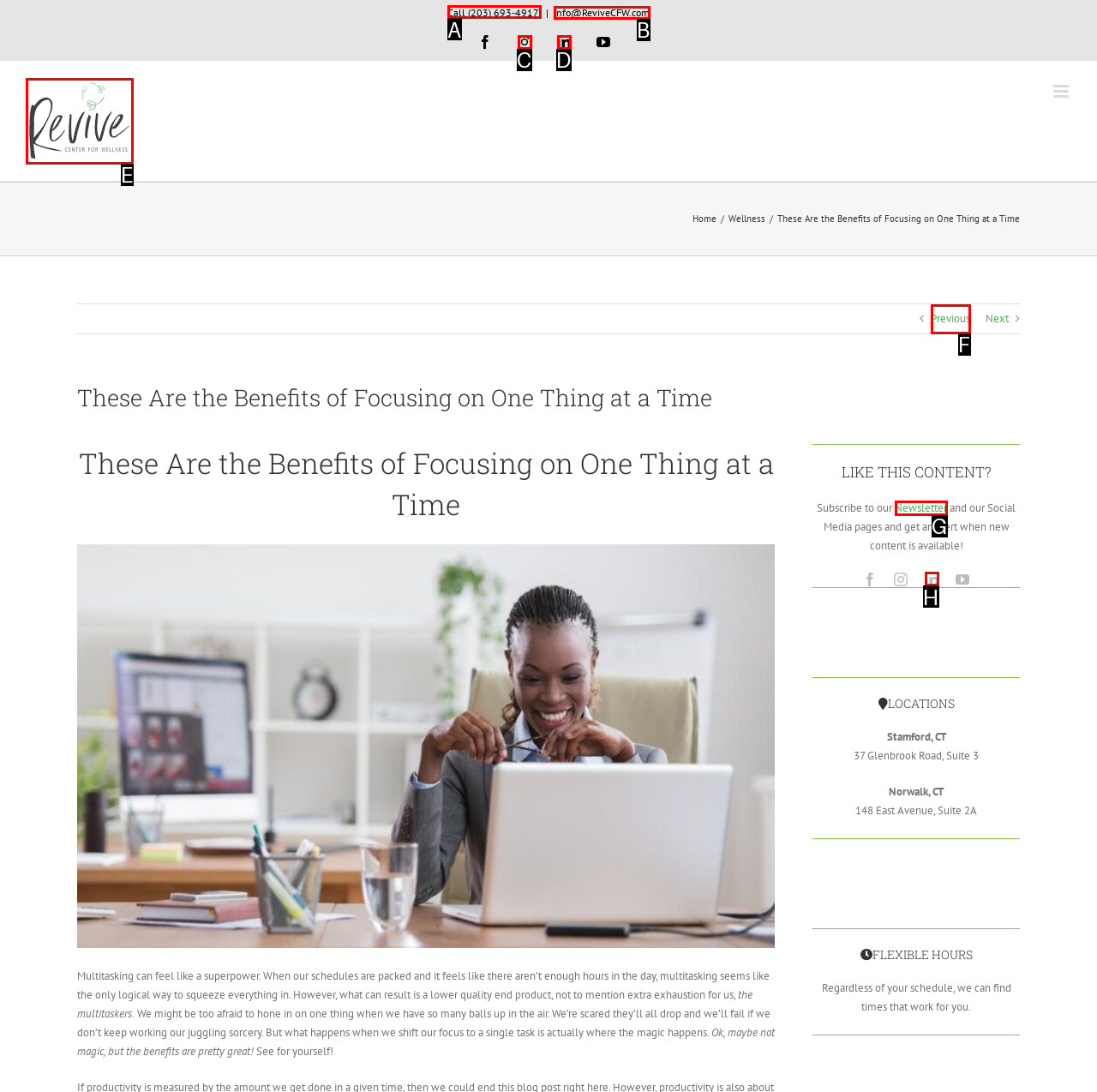To achieve the task: Call the phone number, which HTML element do you need to click?
Respond with the letter of the correct option from the given choices.

A